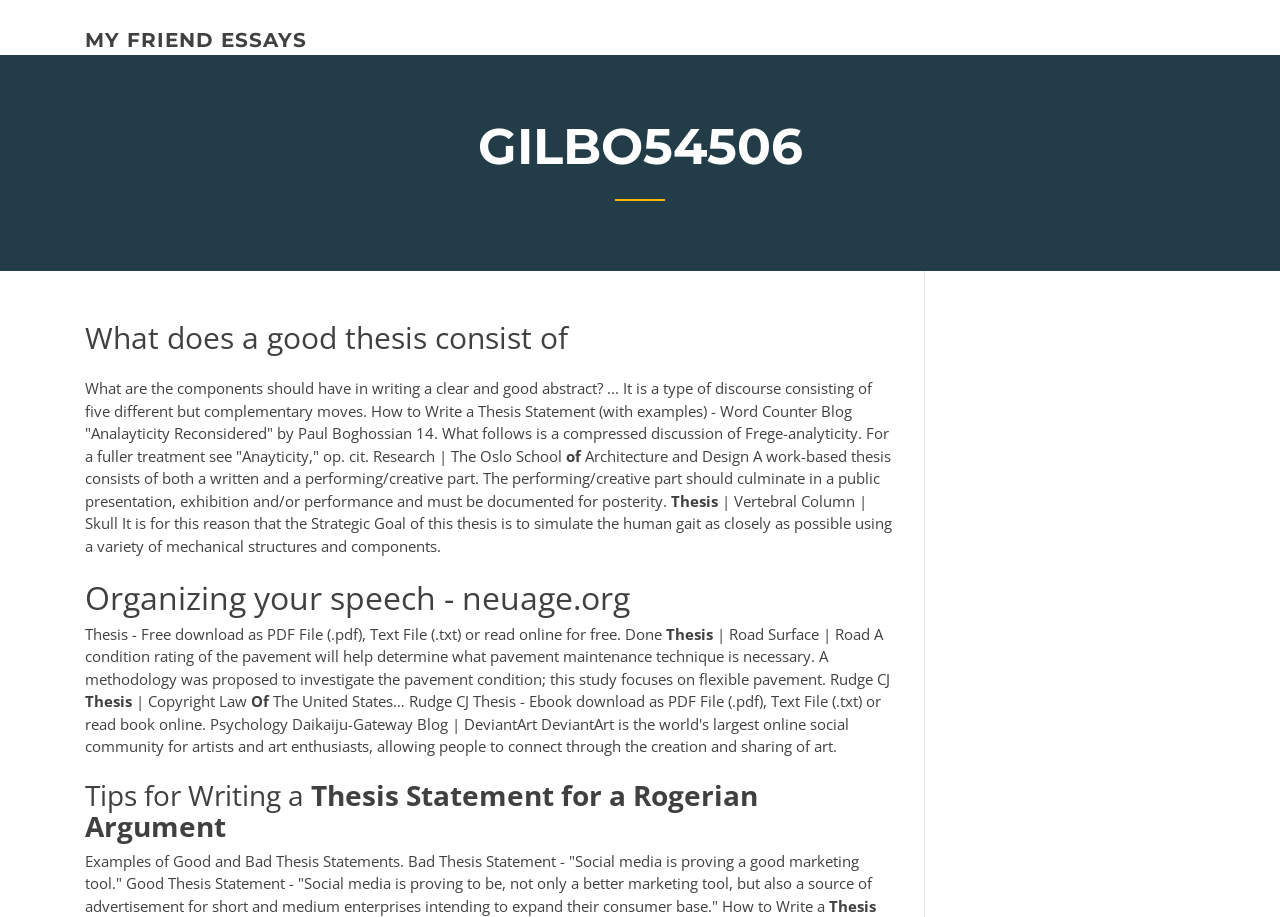Please study the image and answer the question comprehensively:
What is the purpose of a work-based thesis?

According to the webpage content, a work-based thesis consists of both a written and a performing/creative part, which should culminate in a public presentation, exhibition, and/or performance, and must be documented for posterity.